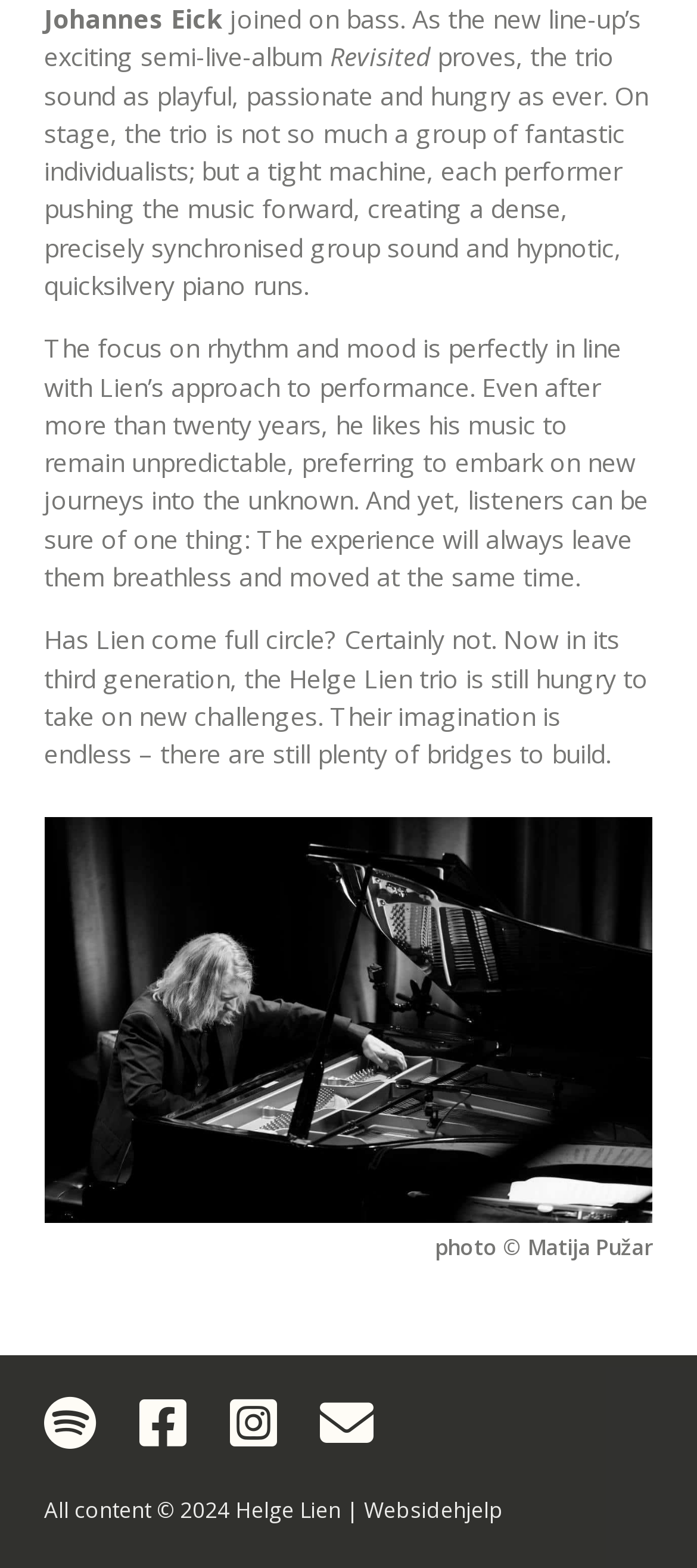Locate the bounding box coordinates of the UI element described by: "Send email to Helge Lien". Provide the coordinates as four float numbers between 0 and 1, formatted as [left, top, right, bottom].

[0.459, 0.891, 0.536, 0.925]